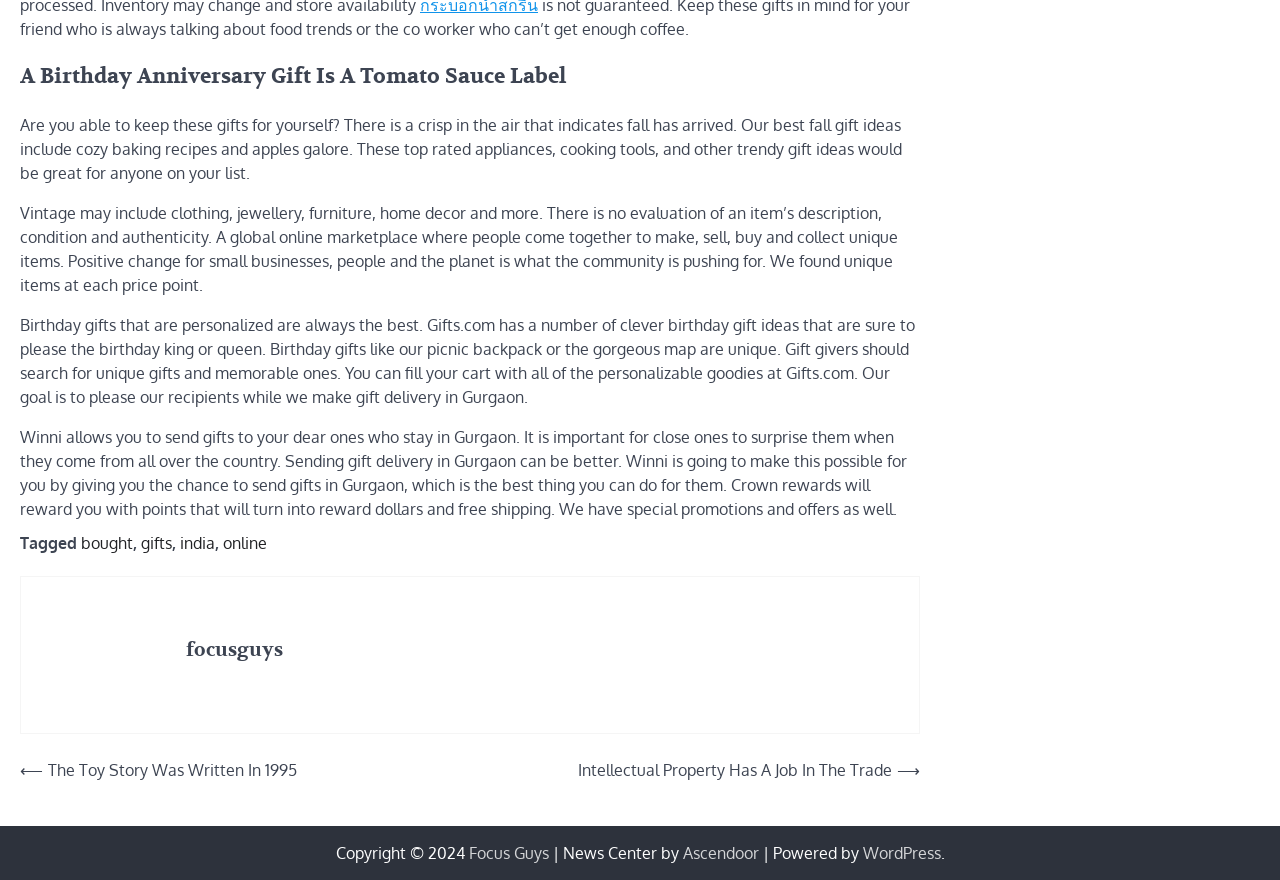Based on the image, provide a detailed and complete answer to the question: 
What is the purpose of Winni?

According to the webpage, Winni allows users to send gifts to their dear ones who stay in Gurgaon. It provides a platform for gift delivery in Gurgaon, making it possible for users to surprise their loved ones.